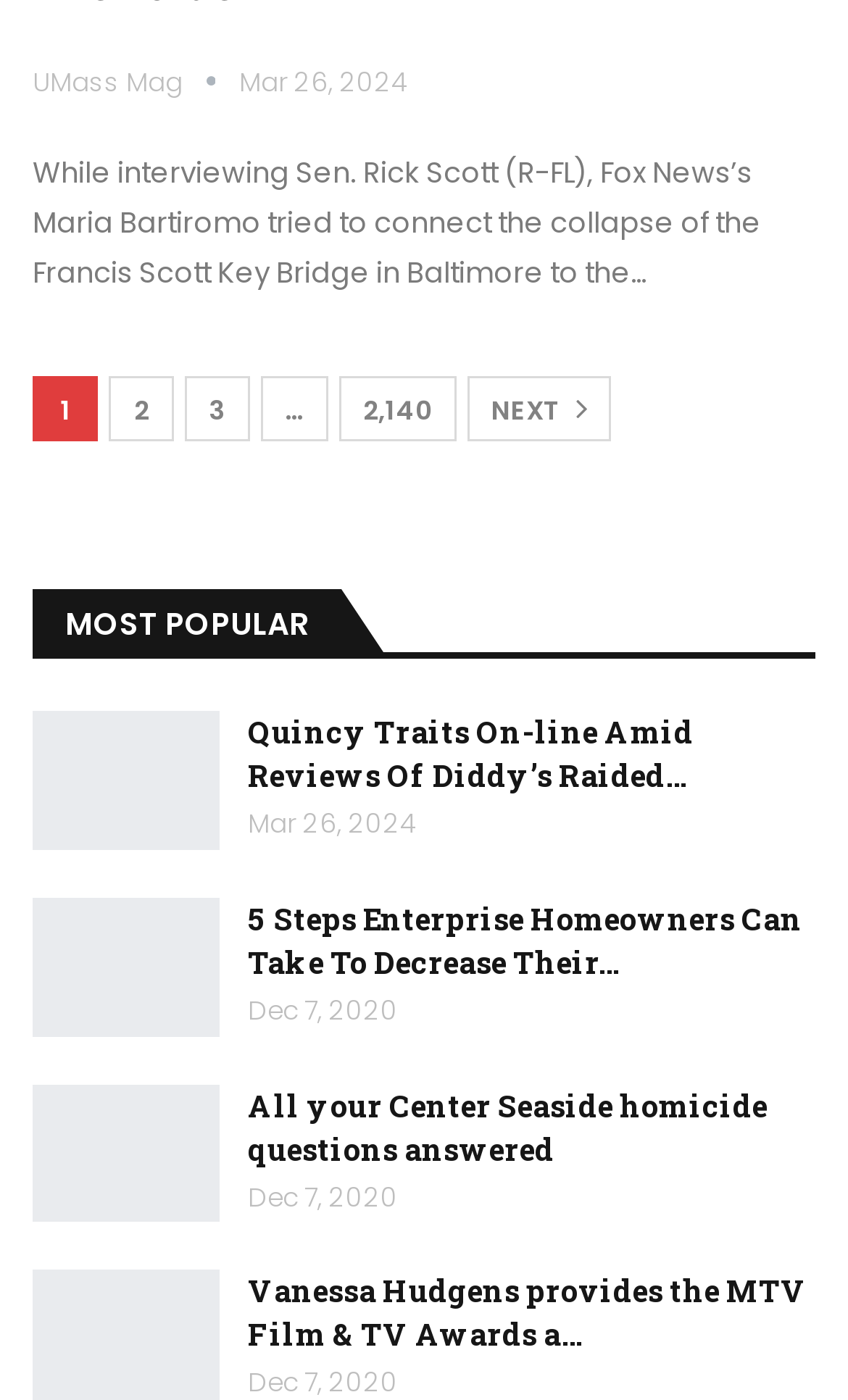How many pages of news articles are there?
Answer briefly with a single word or phrase based on the image.

At least 2